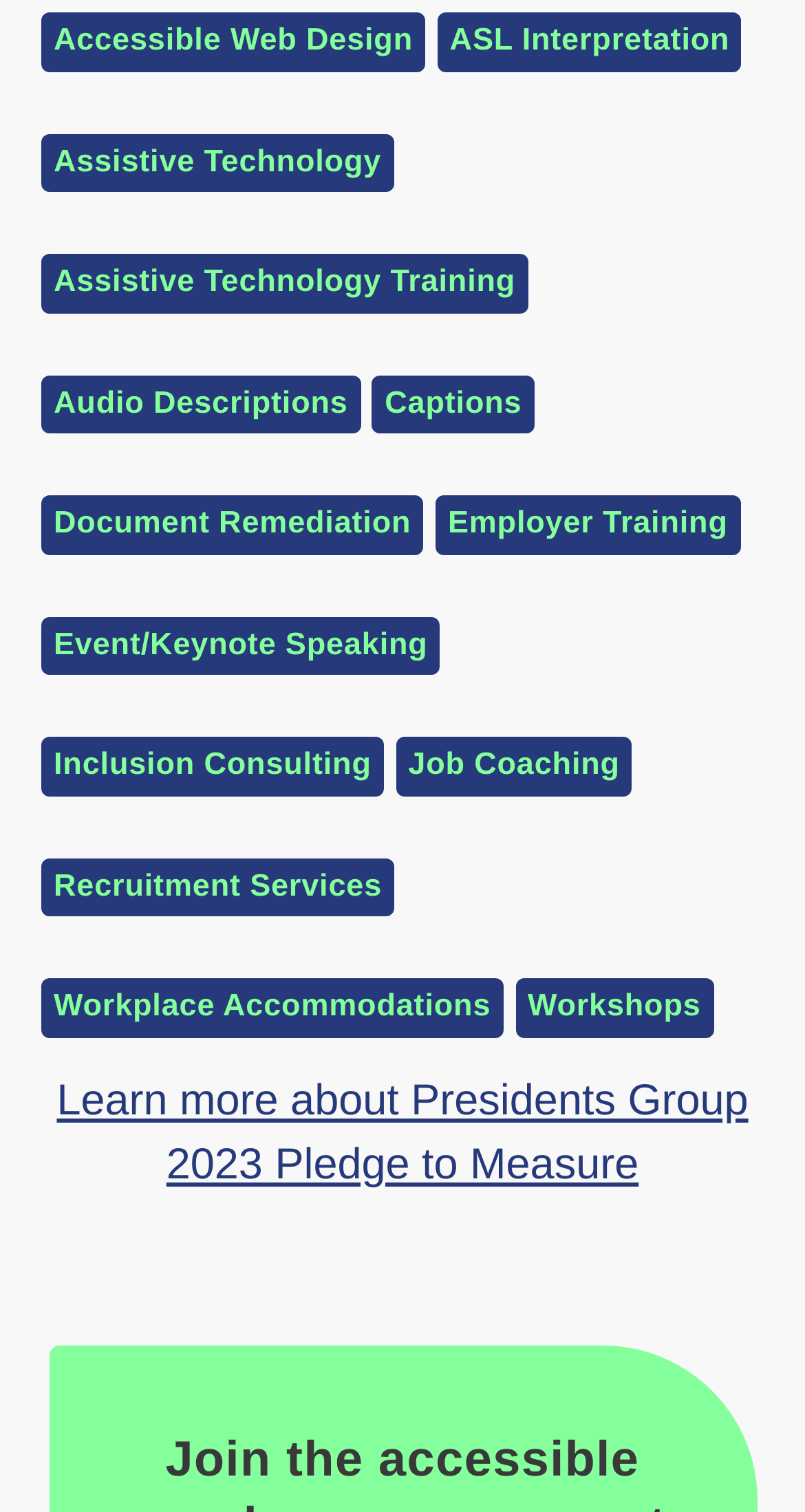Locate the bounding box coordinates of the element's region that should be clicked to carry out the following instruction: "Read about inclusion consulting". The coordinates need to be four float numbers between 0 and 1, i.e., [left, top, right, bottom].

[0.051, 0.487, 0.477, 0.526]